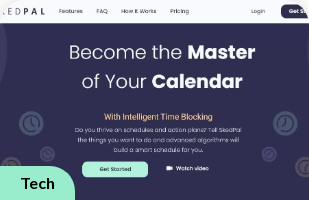What is the aesthetic of the SkedPal interface?
Using the screenshot, give a one-word or short phrase answer.

Modern and user-friendly